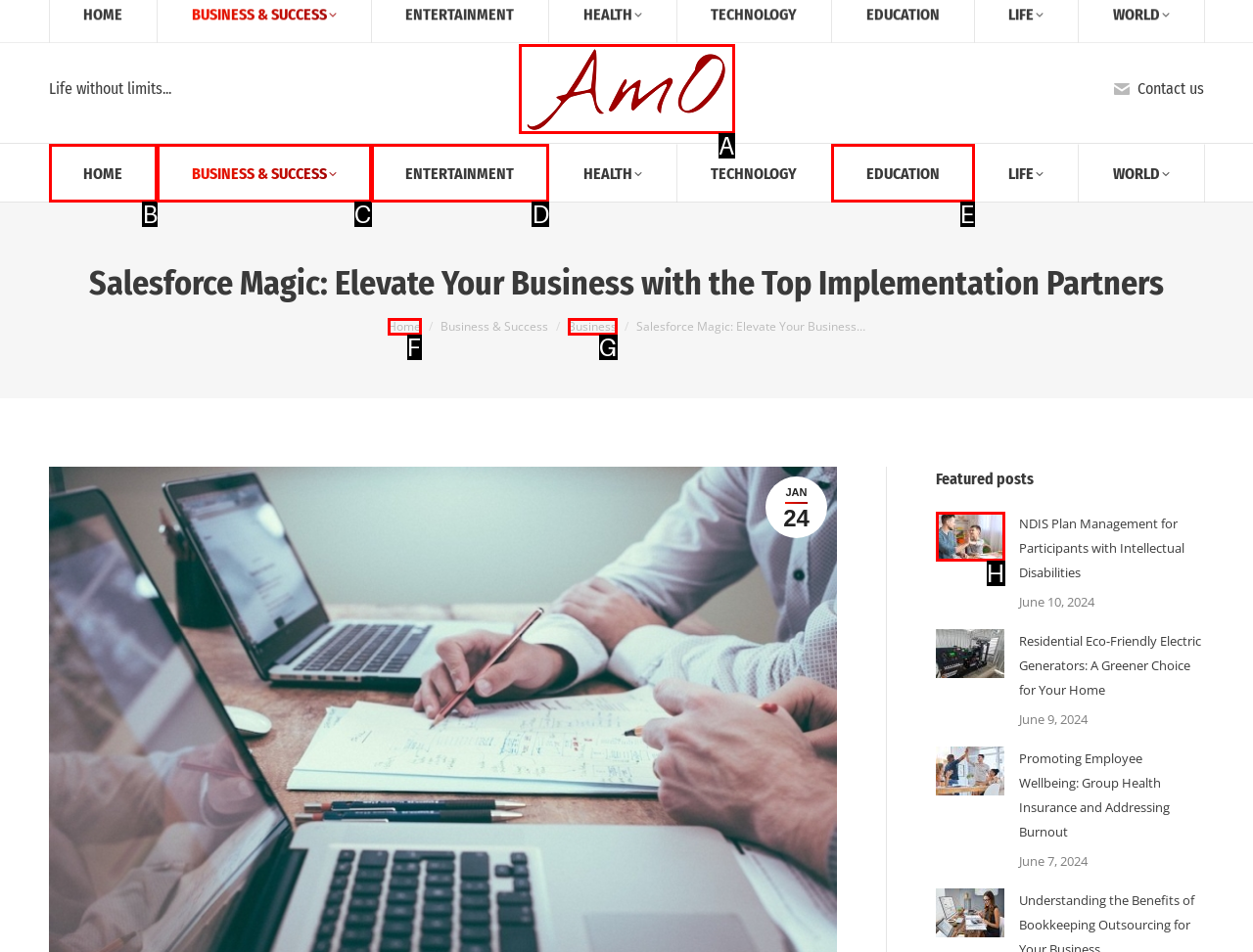Determine the HTML element that aligns with the description: Home
Answer by stating the letter of the appropriate option from the available choices.

B